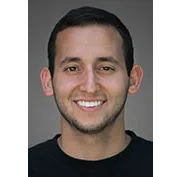What is the topic of the commentary piece?
Refer to the screenshot and answer in one word or phrase.

Domestic violence in the NFL